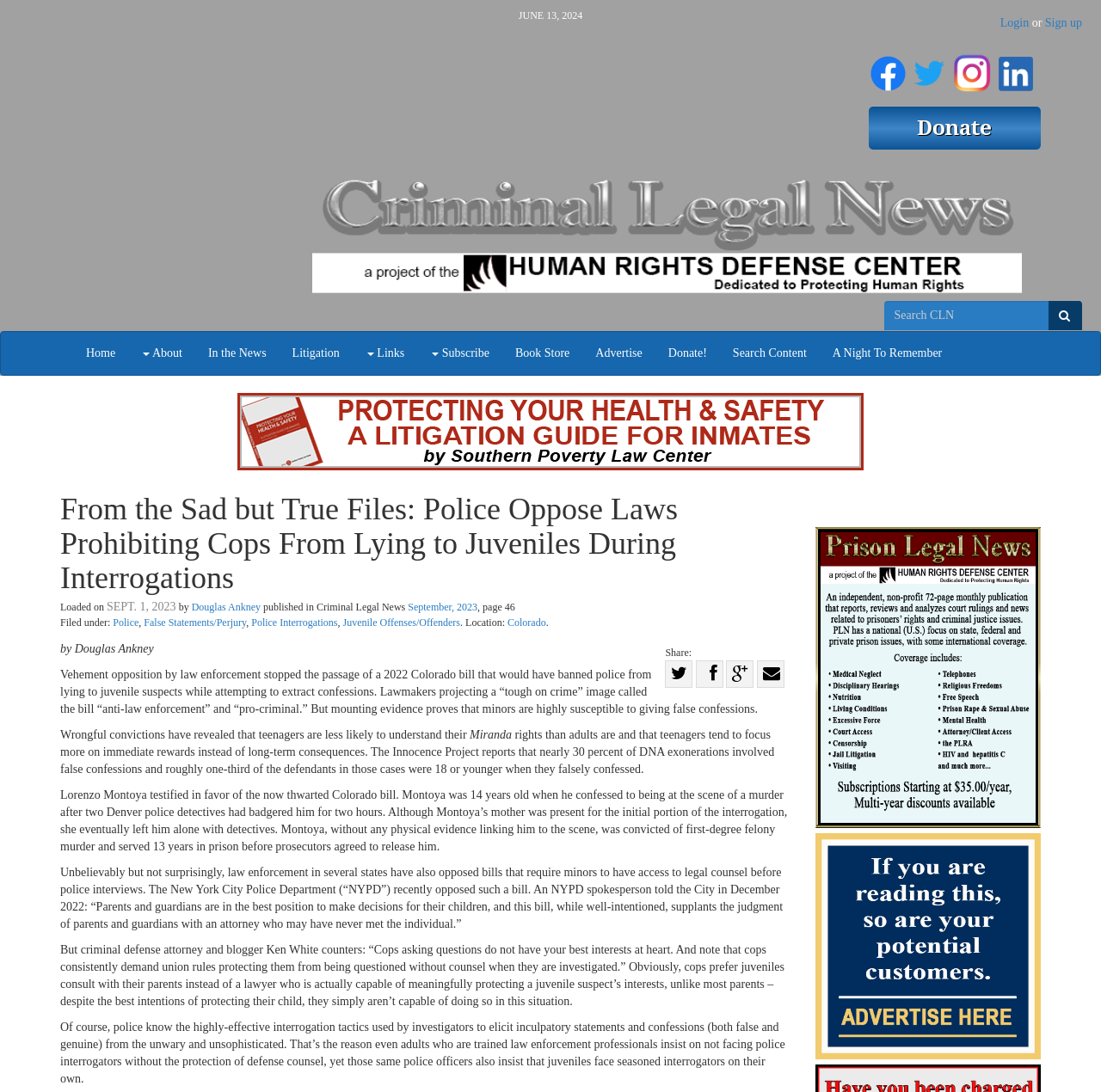What is the percentage of DNA exonerations involving false confessions?
Please answer the question with as much detail as possible using the screenshot.

I found this information by reading the text 'The Innocence Project reports that nearly 30 percent of DNA exonerations involved false confessions...' which is located in the middle of the article.